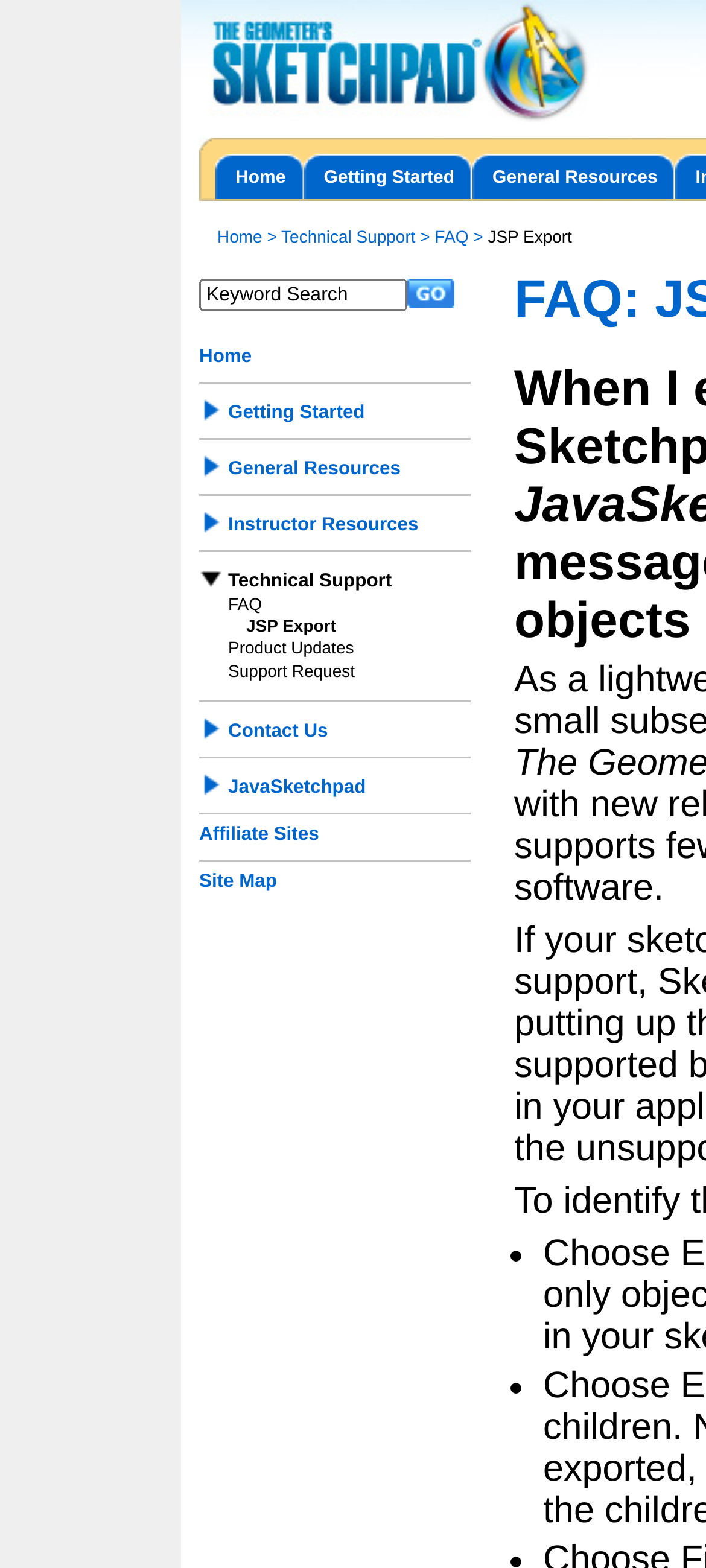Locate the bounding box coordinates of the clickable area to execute the instruction: "contact us". Provide the coordinates as four float numbers between 0 and 1, represented as [left, top, right, bottom].

[0.323, 0.46, 0.465, 0.473]